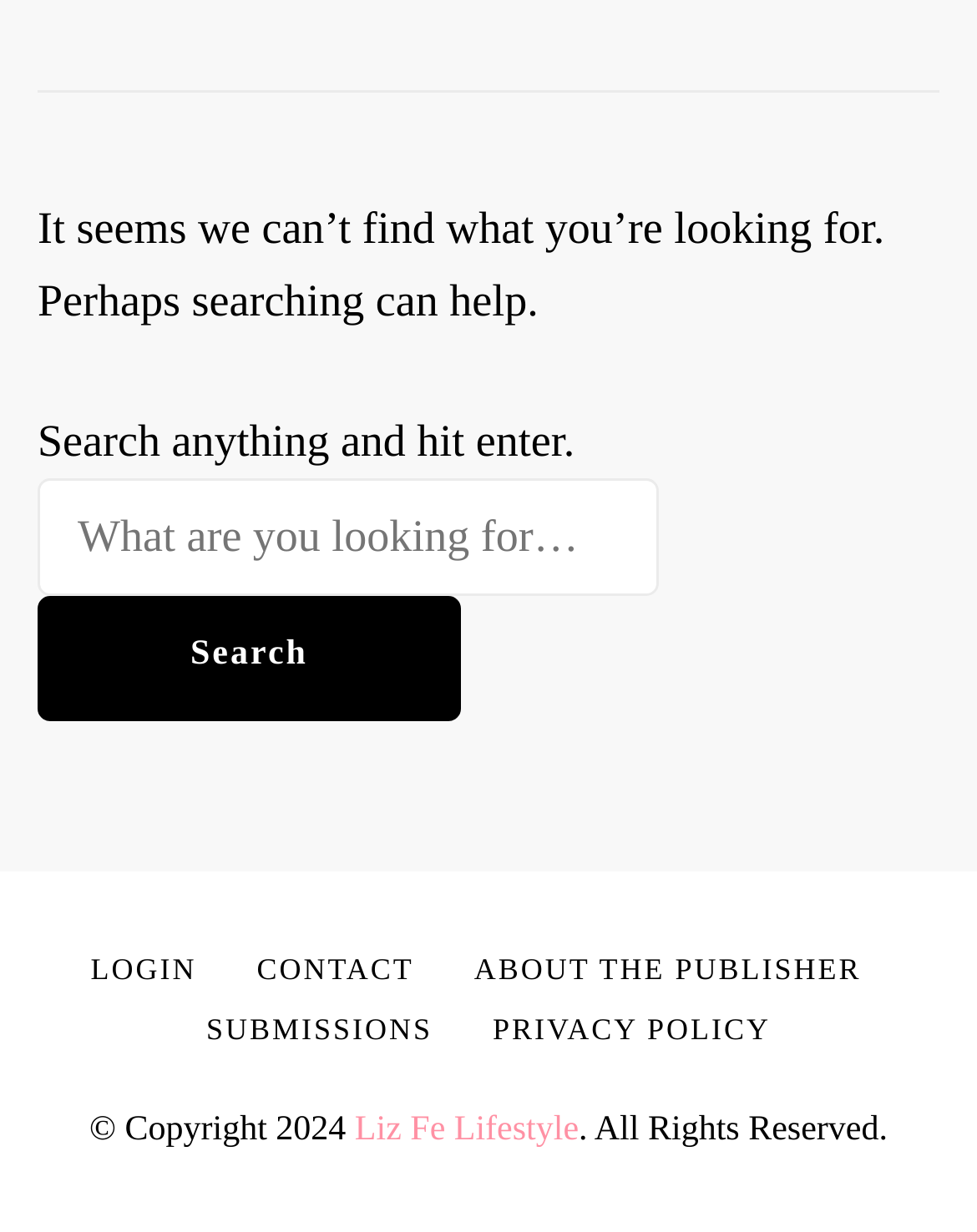Using the provided description Login, find the bounding box coordinates for the UI element. Provide the coordinates in (top-left x, top-left y, bottom-right x, bottom-right y) format, ensuring all values are between 0 and 1.

[0.093, 0.772, 0.201, 0.8]